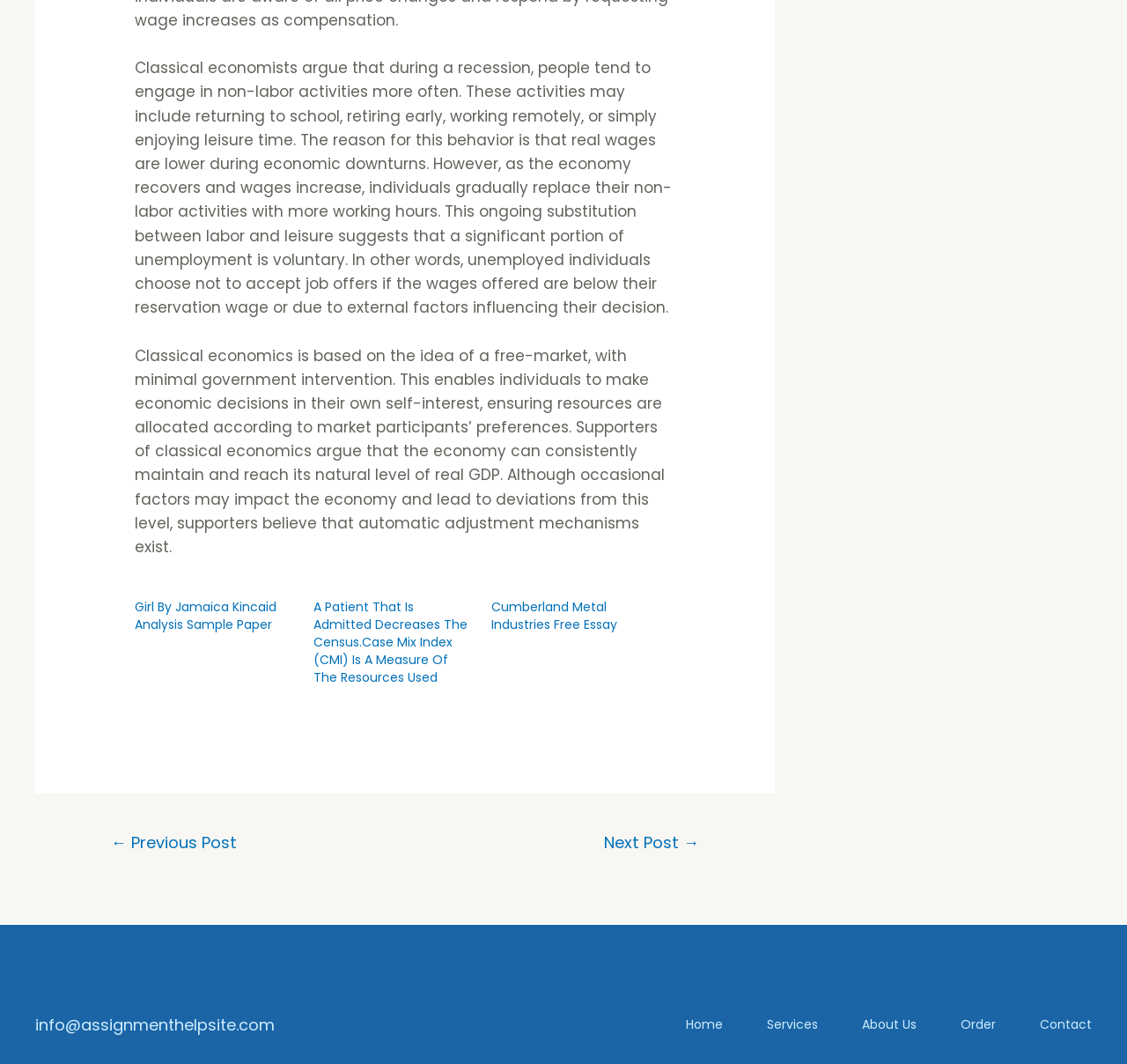Using the provided element description: "Contact", determine the bounding box coordinates of the corresponding UI element in the screenshot.

[0.884, 0.952, 0.969, 0.975]